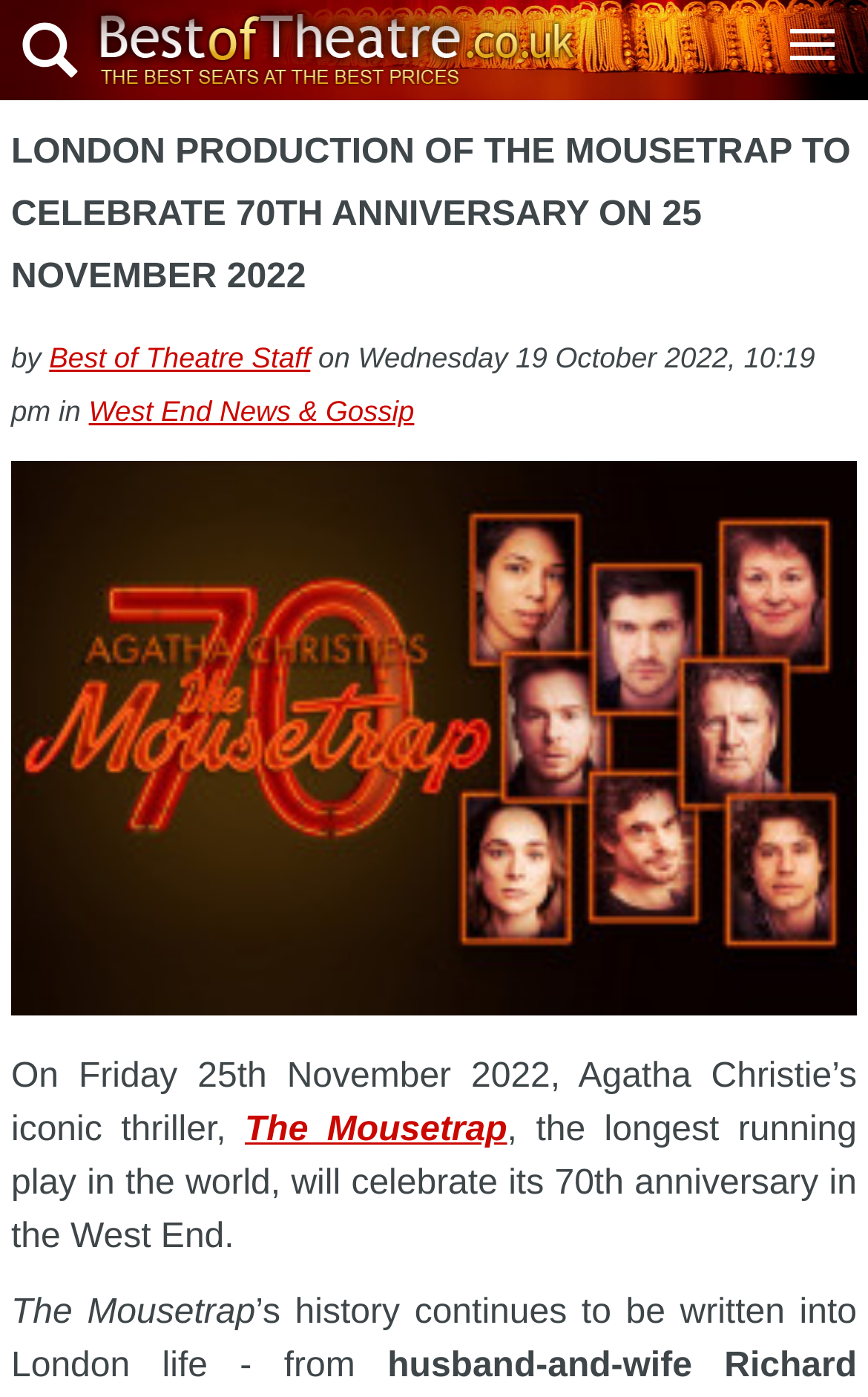What is the date of The Mousetrap's 70th anniversary?
Based on the screenshot, give a detailed explanation to answer the question.

The webpage mentions that The Mousetrap will celebrate its 70th anniversary on Friday 25th November 2022, which is the date of this milestone event.